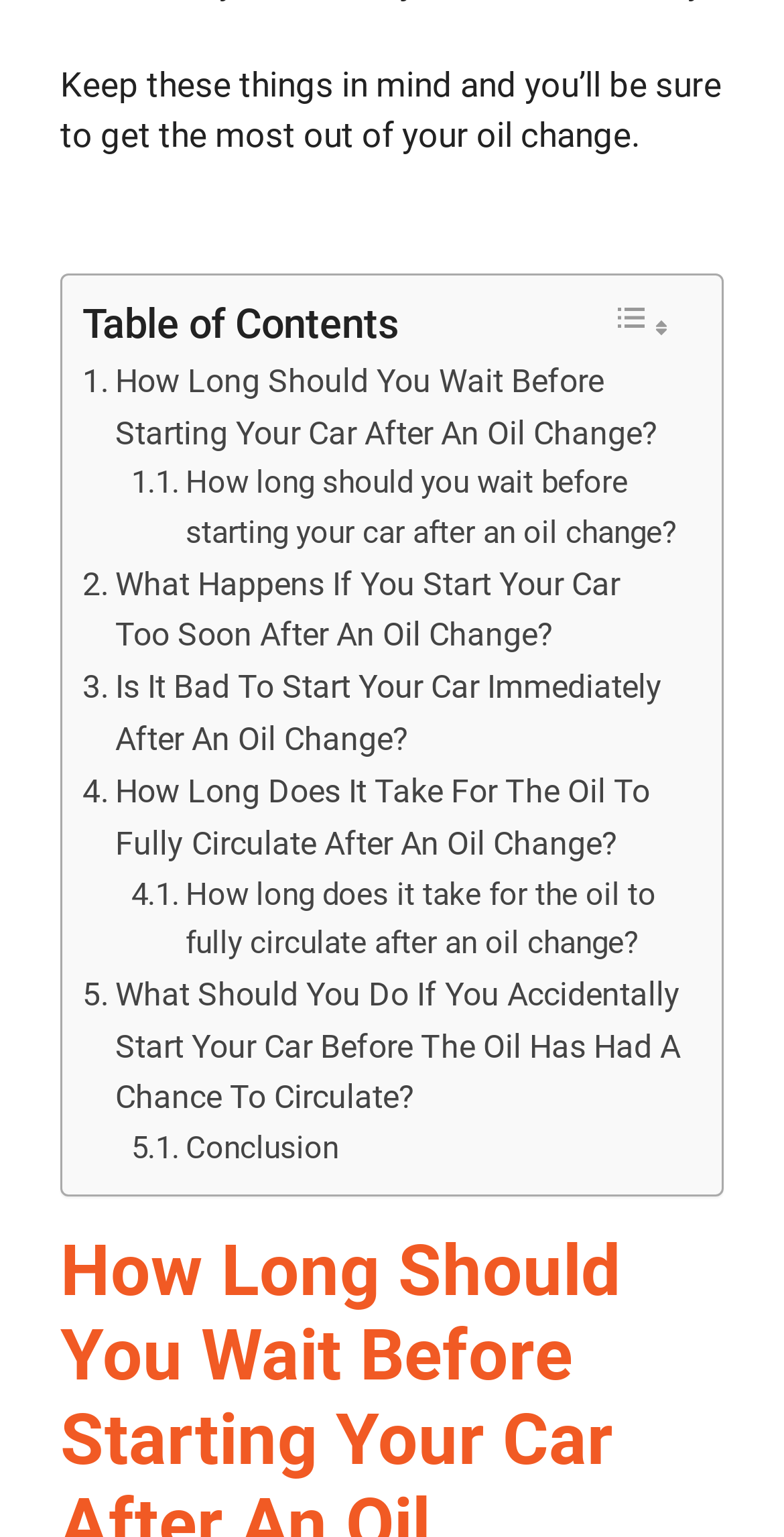Find the bounding box coordinates for the area you need to click to carry out the instruction: "Check the conclusion". The coordinates should be four float numbers between 0 and 1, indicated as [left, top, right, bottom].

[0.167, 0.732, 0.431, 0.764]